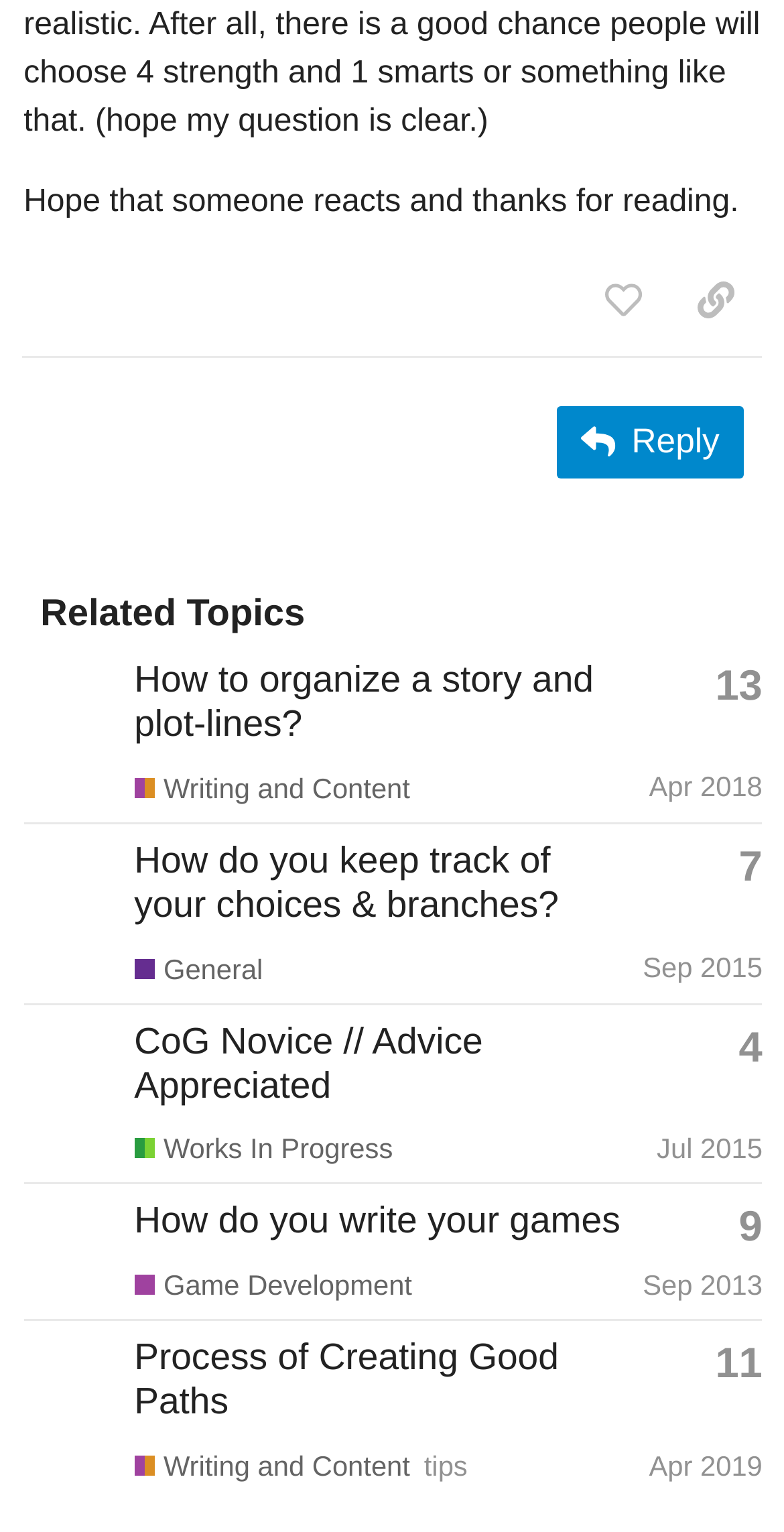Identify the bounding box for the described UI element. Provide the coordinates in (top-left x, top-left y, bottom-right x, bottom-right y) format with values ranging from 0 to 1: General

[0.171, 0.621, 0.335, 0.643]